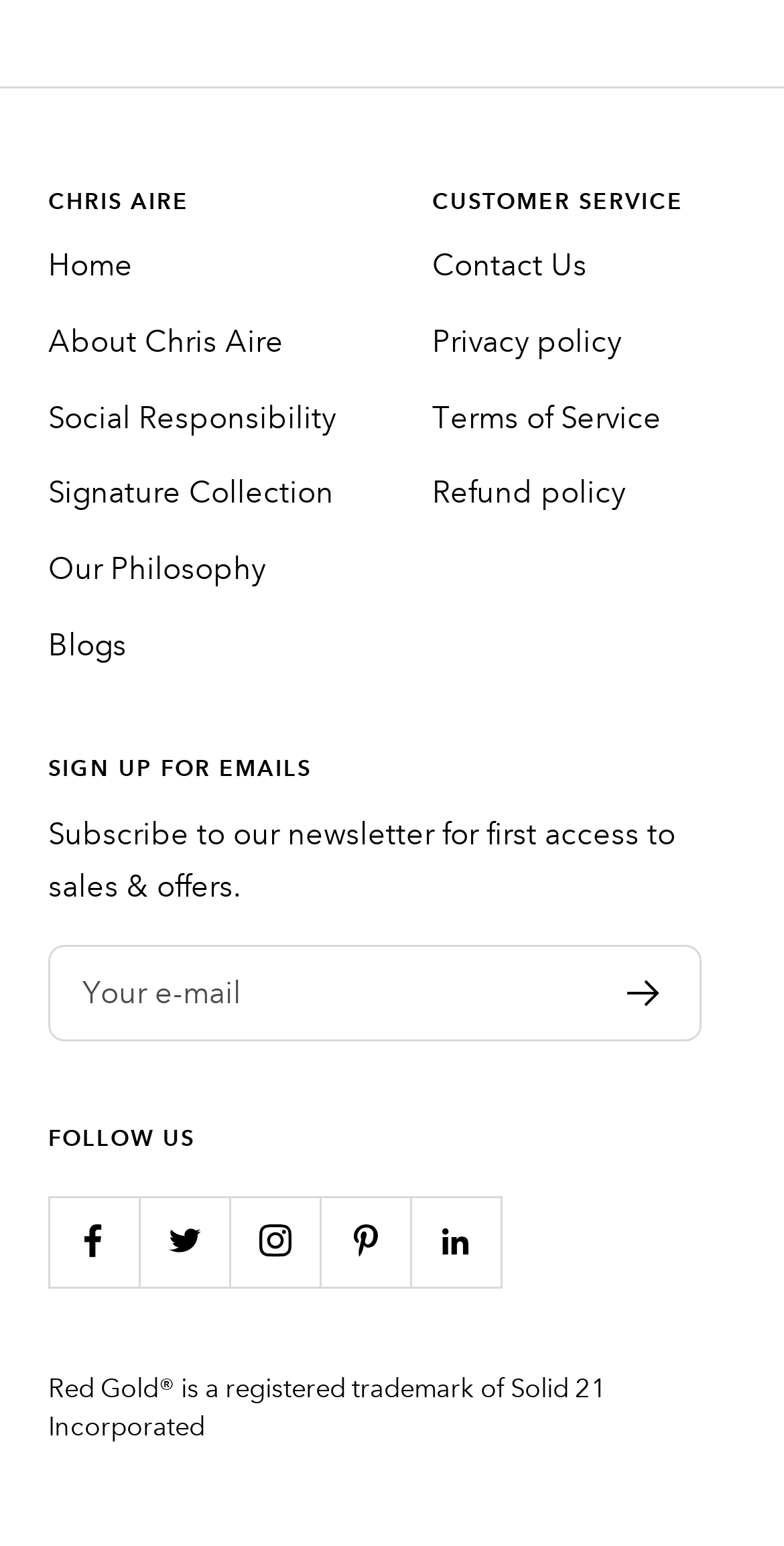Provide a one-word or short-phrase response to the question:
What is the registered trademark mentioned on the webpage?

Red Gold